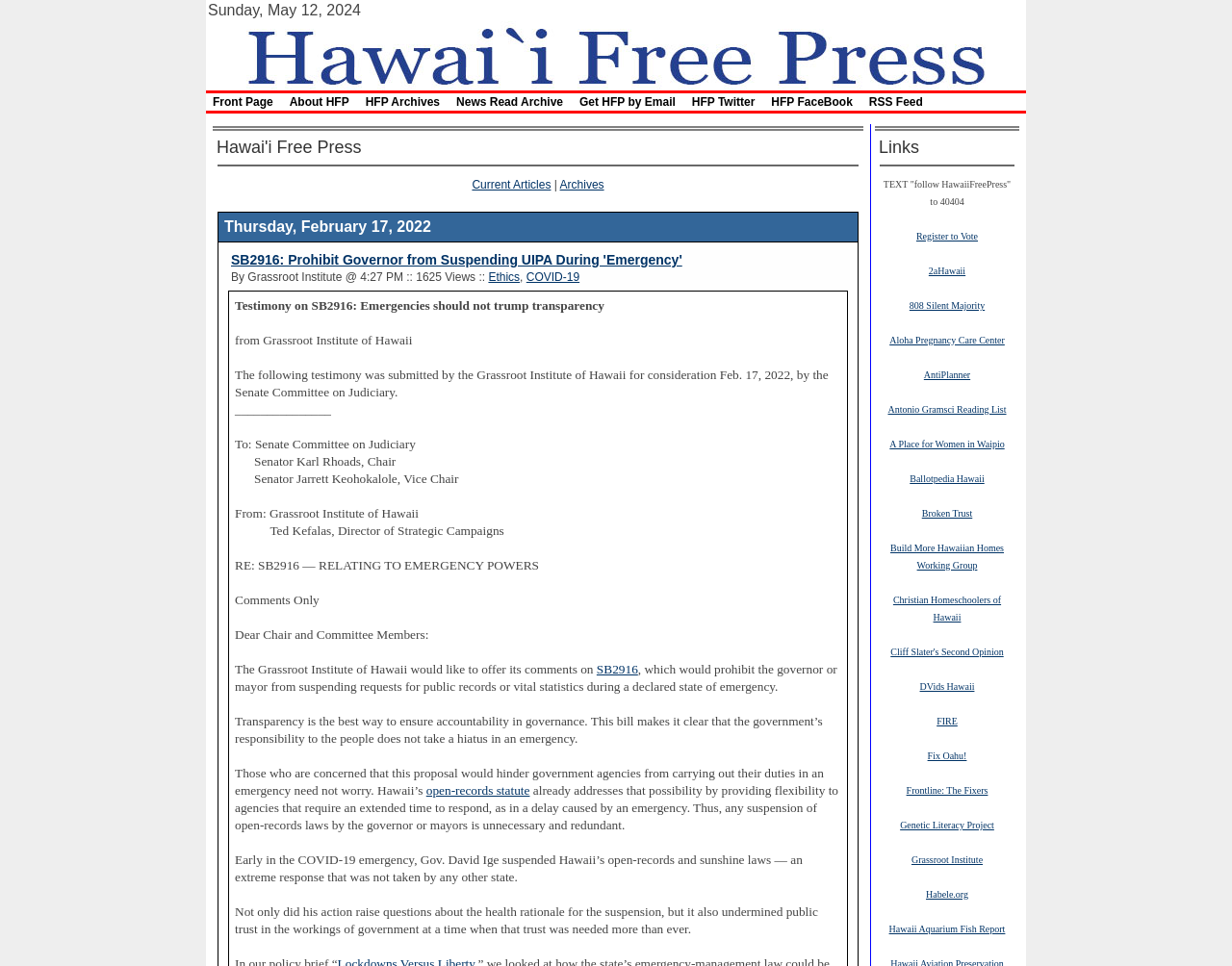Answer the question in a single word or phrase:
What is the name of the organization that wrote the article?

Grassroot Institute of Hawaii